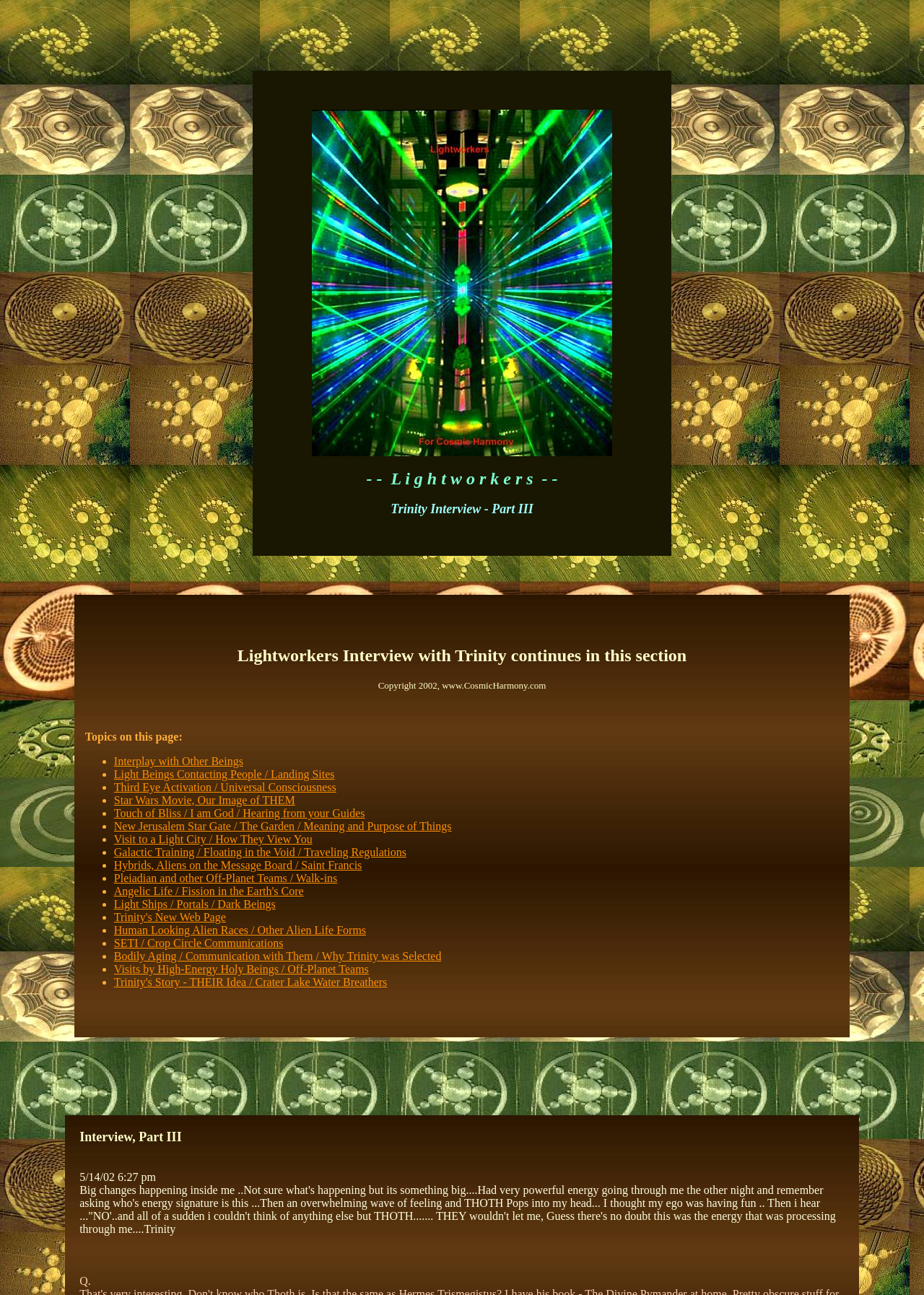What is the last topic listed on the page?
Using the details shown in the screenshot, provide a comprehensive answer to the question.

The last topic can be found by looking at the last ListMarker element, which corresponds to the link with the text 'Trinity's Story - THEIR Idea / Crater Lake Water Breathers'.